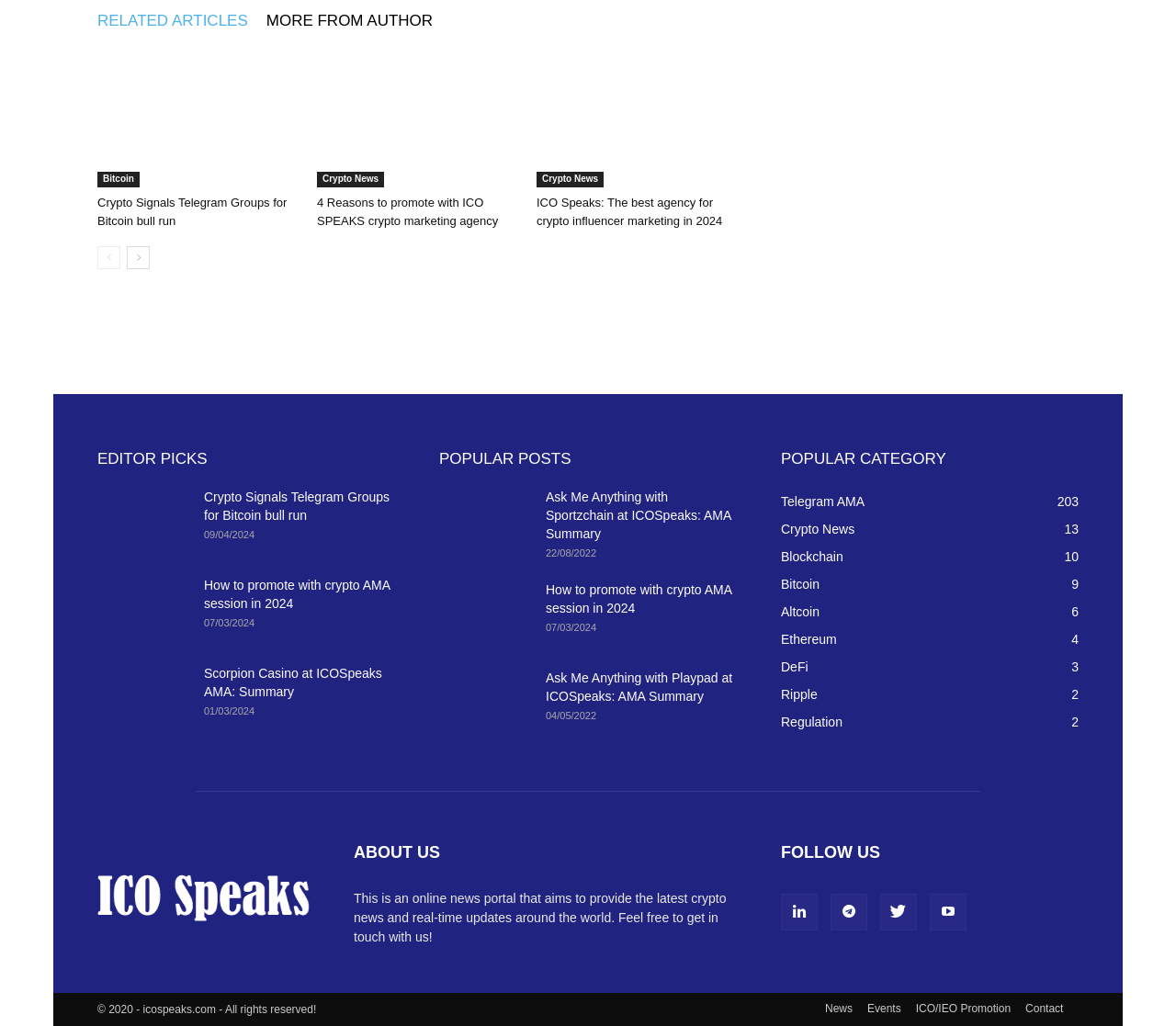Find the bounding box coordinates of the element I should click to carry out the following instruction: "View 'Paper Ballerina'".

None